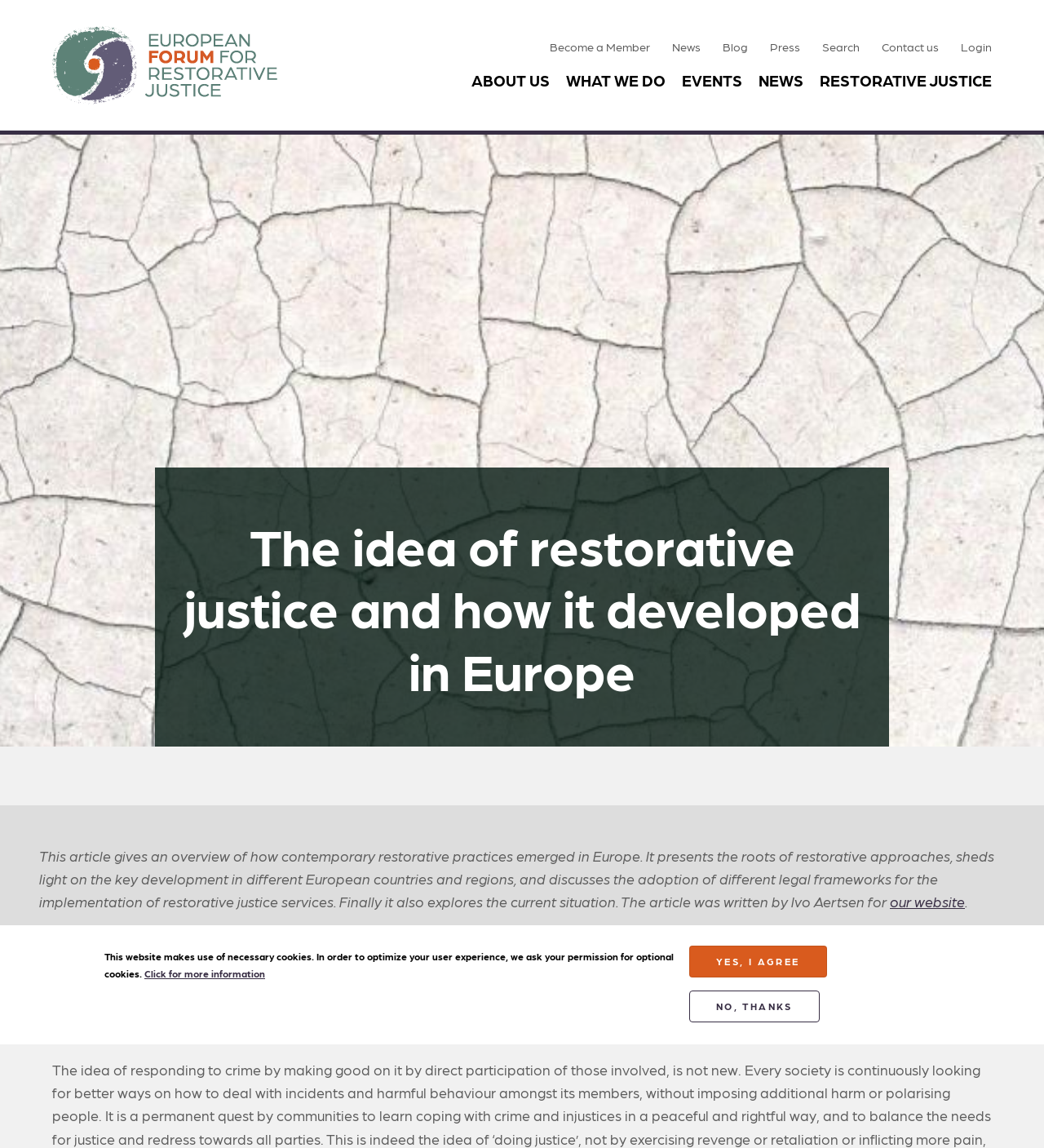Use a single word or phrase to answer the following:
What is the purpose of the 'YES, I AGREE' button?

To accept cookies